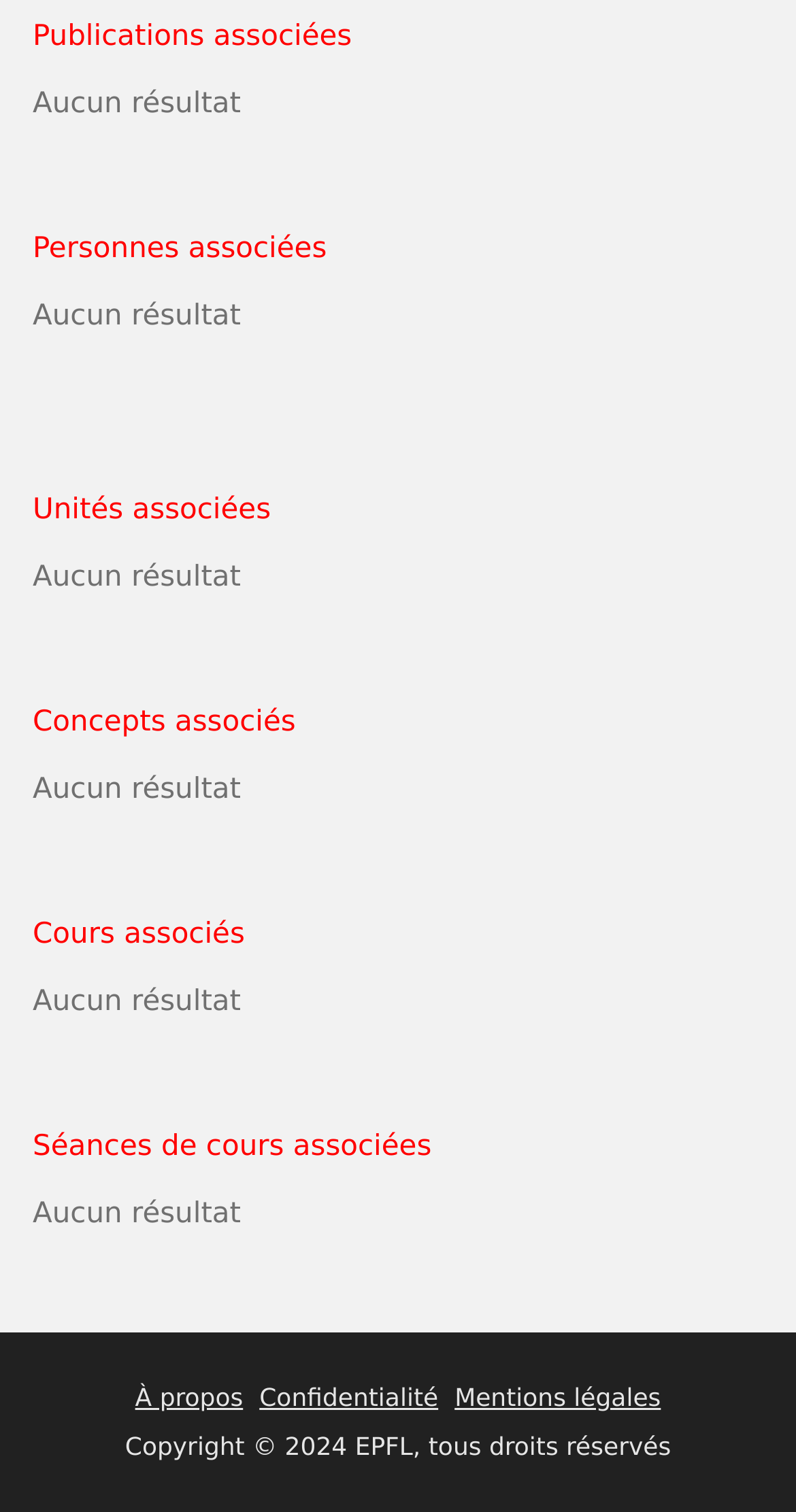How many links are there at the bottom of the webpage?
Please use the image to provide a one-word or short phrase answer.

3